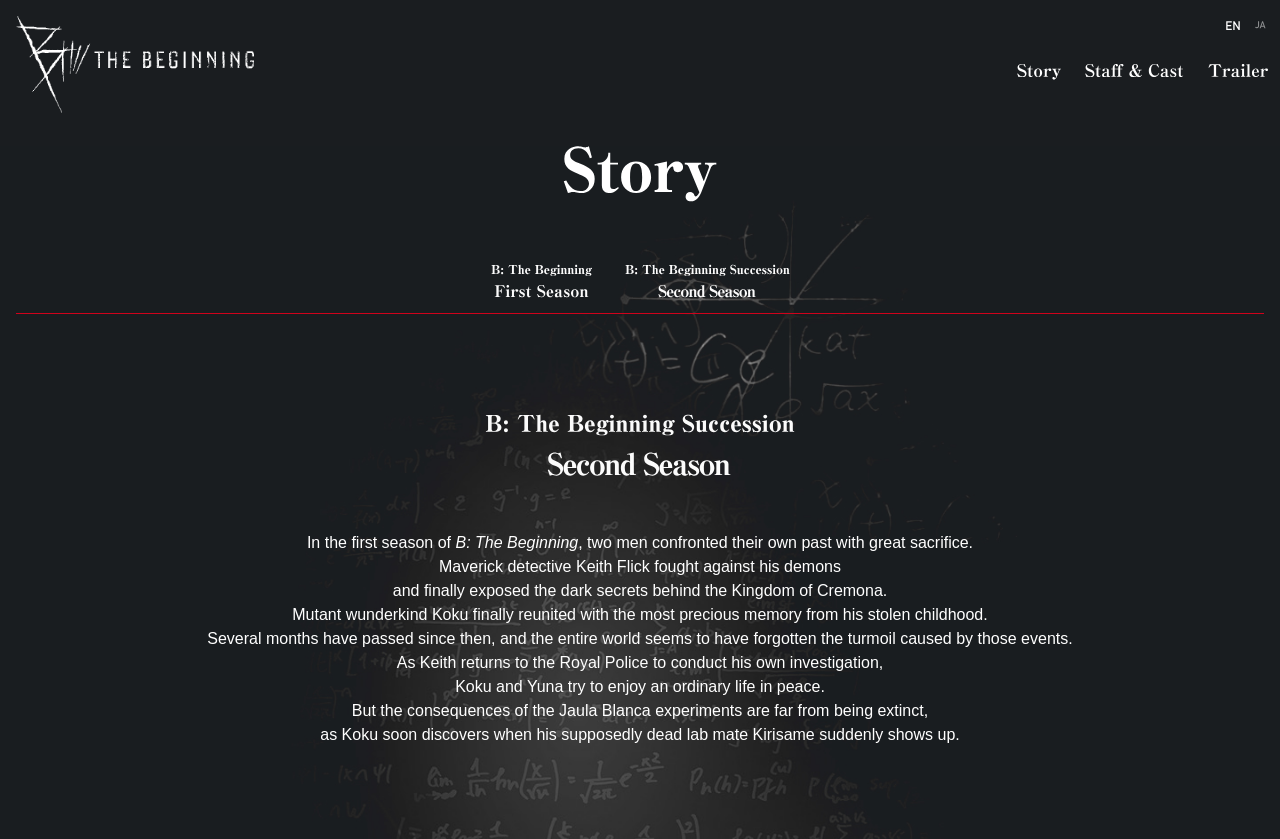Can you give a comprehensive explanation to the question given the content of the image?
What is the name of the kingdom mentioned?

I inferred this answer by reading the text that mentions the 'dark secrets behind the Kingdom of Cremona', which suggests that the kingdom is named Cremona.